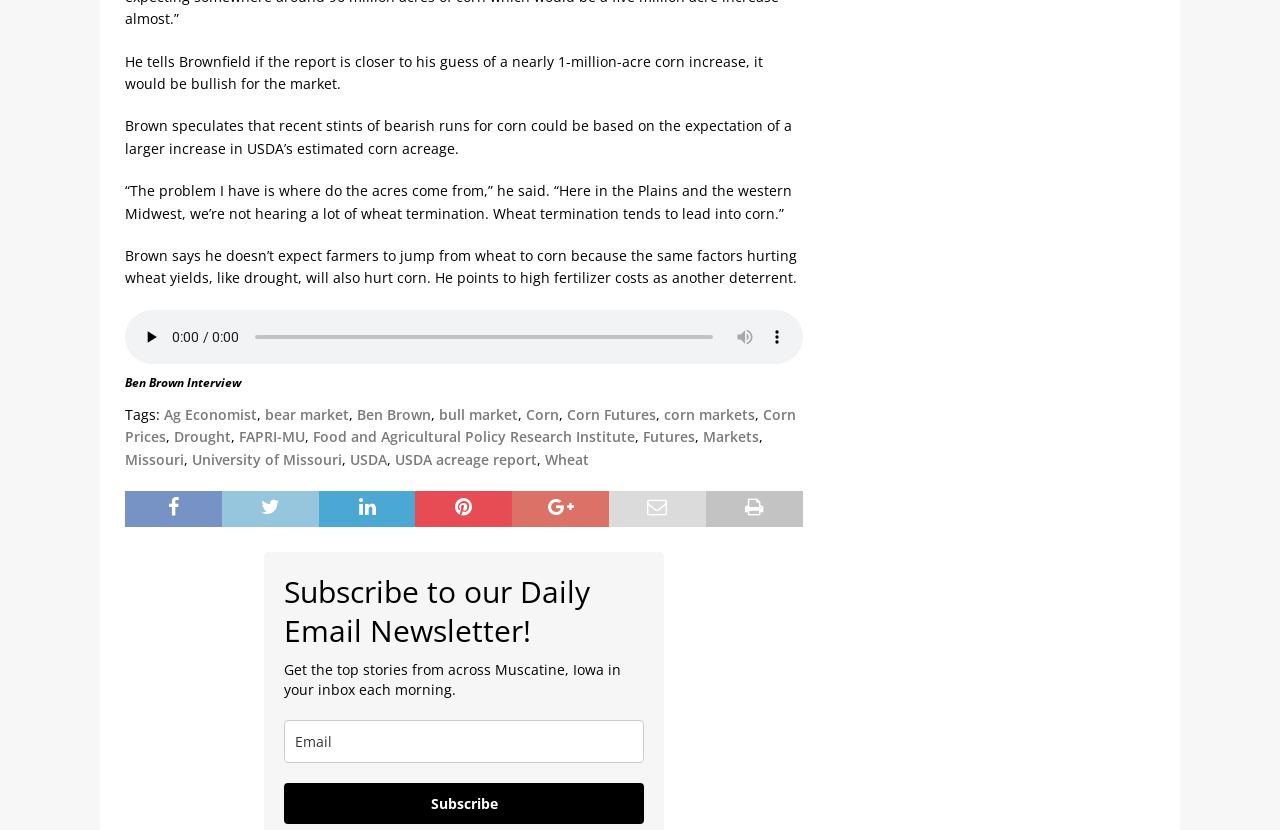Kindly determine the bounding box coordinates for the clickable area to achieve the given instruction: "Click on the link 'Ag Economist'".

[0.128, 0.488, 0.201, 0.511]